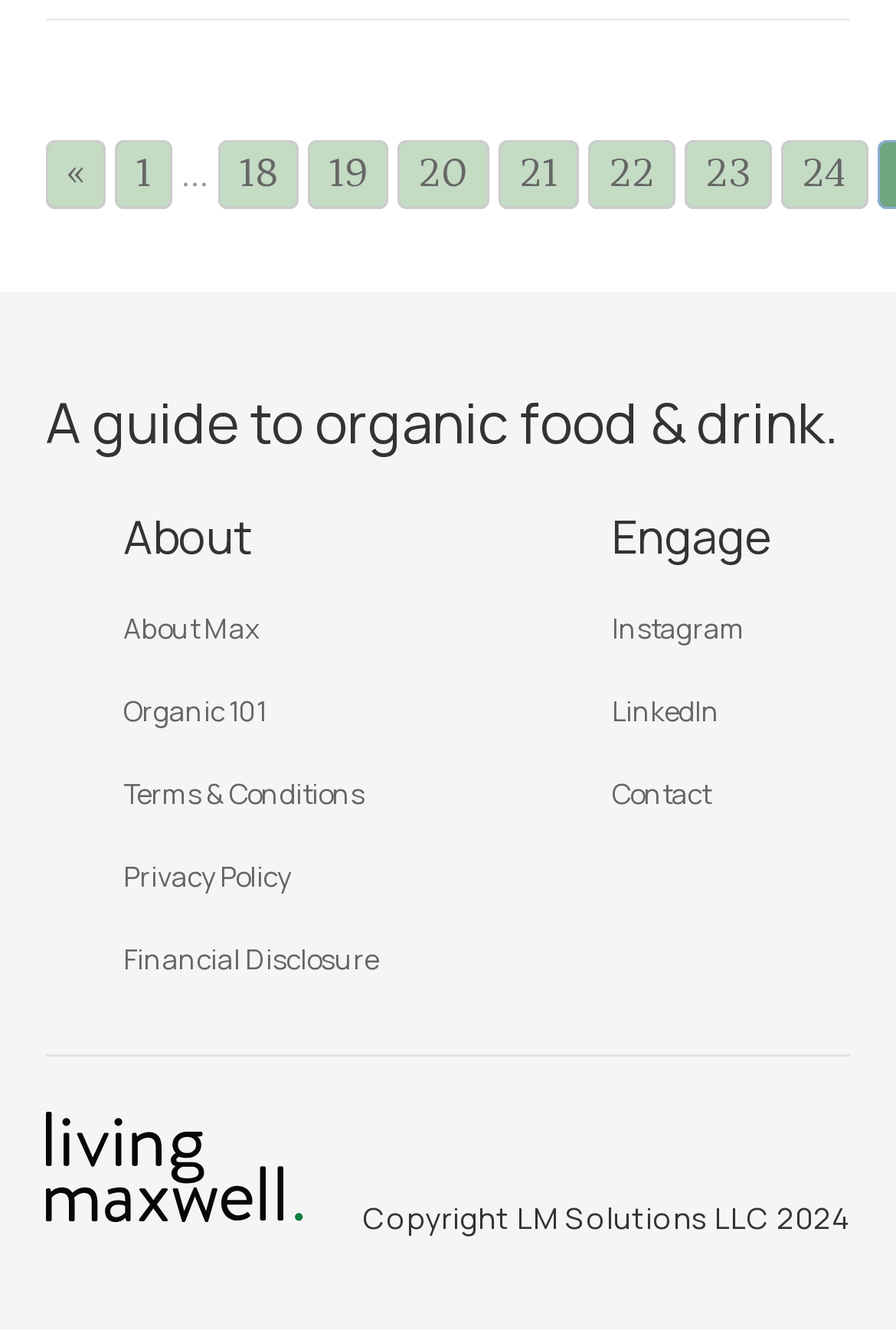Please mark the clickable region by giving the bounding box coordinates needed to complete this instruction: "Go to previous page".

[0.051, 0.105, 0.118, 0.157]